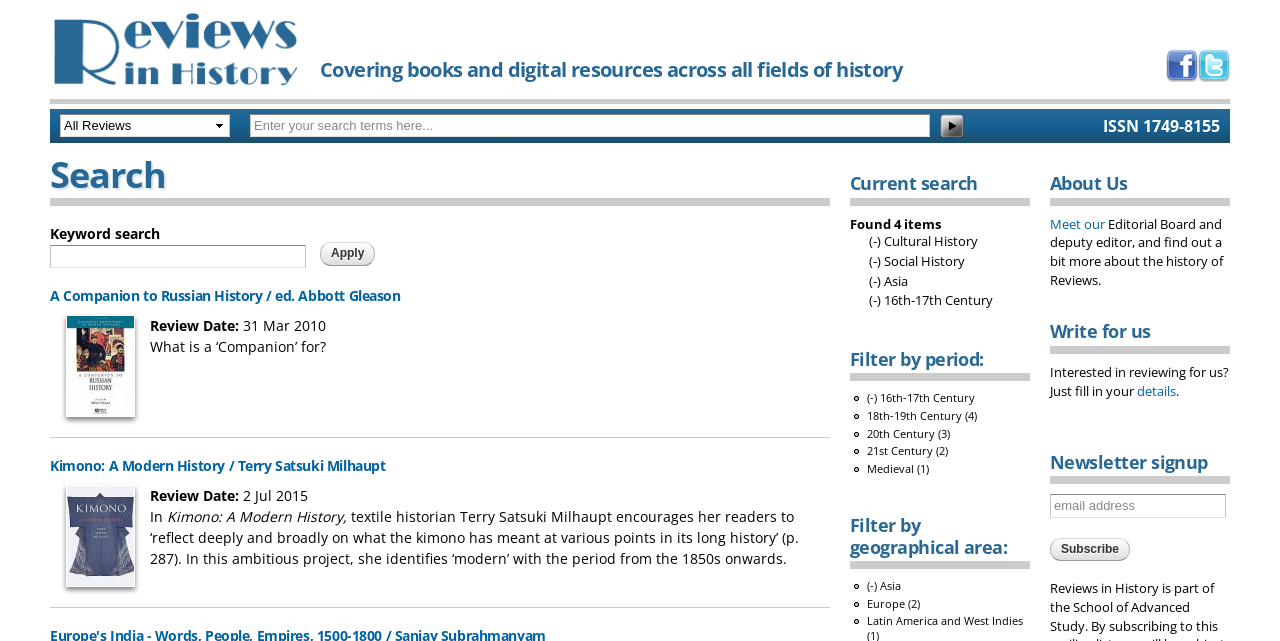Identify the bounding box coordinates of the area you need to click to perform the following instruction: "Like us on Facebook".

[0.911, 0.097, 0.936, 0.126]